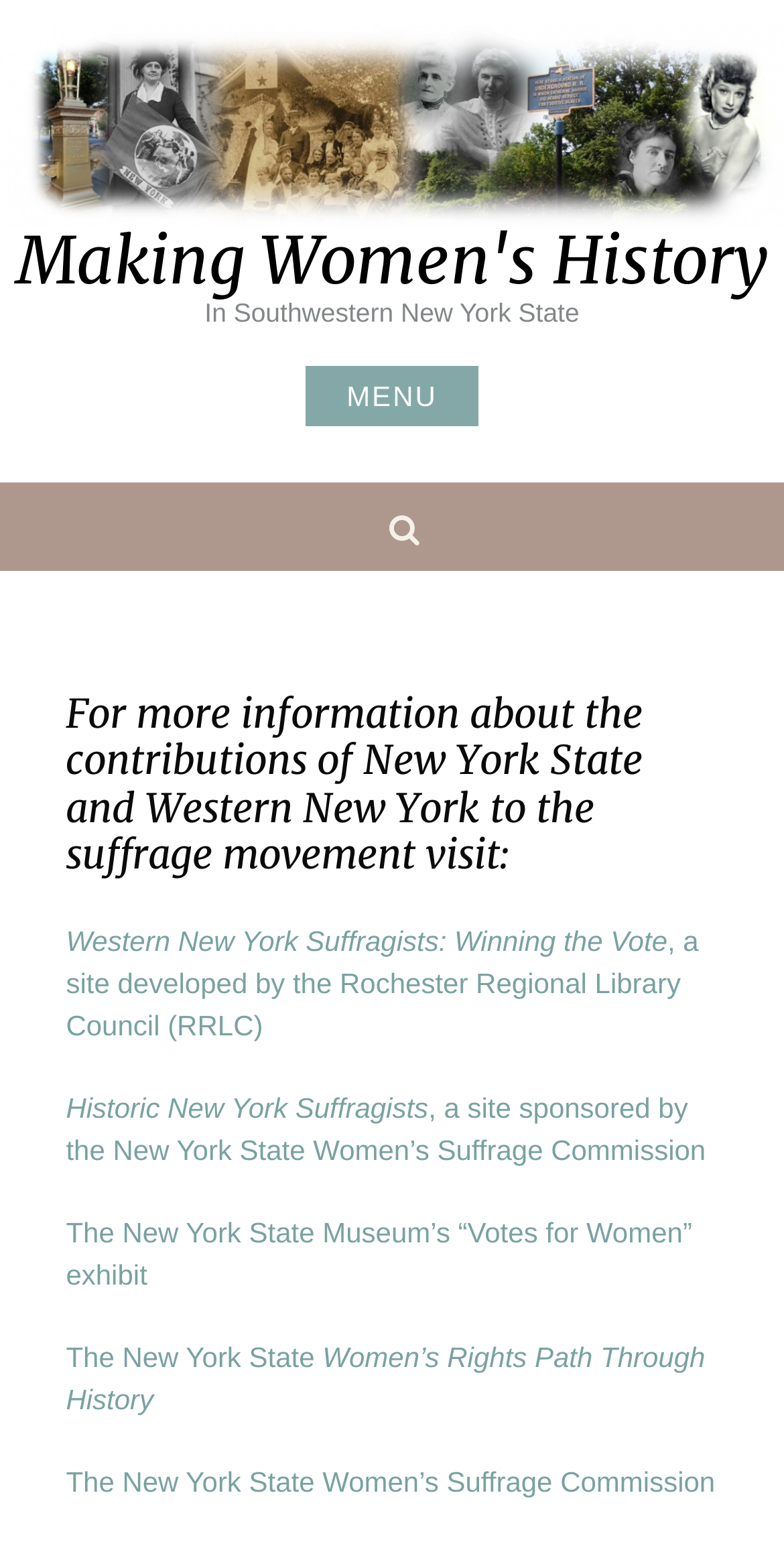Please predict the bounding box coordinates of the element's region where a click is necessary to complete the following instruction: "Search for something". The coordinates should be represented by four float numbers between 0 and 1, i.e., [left, top, right, bottom].

[0.03, 0.325, 0.071, 0.346]